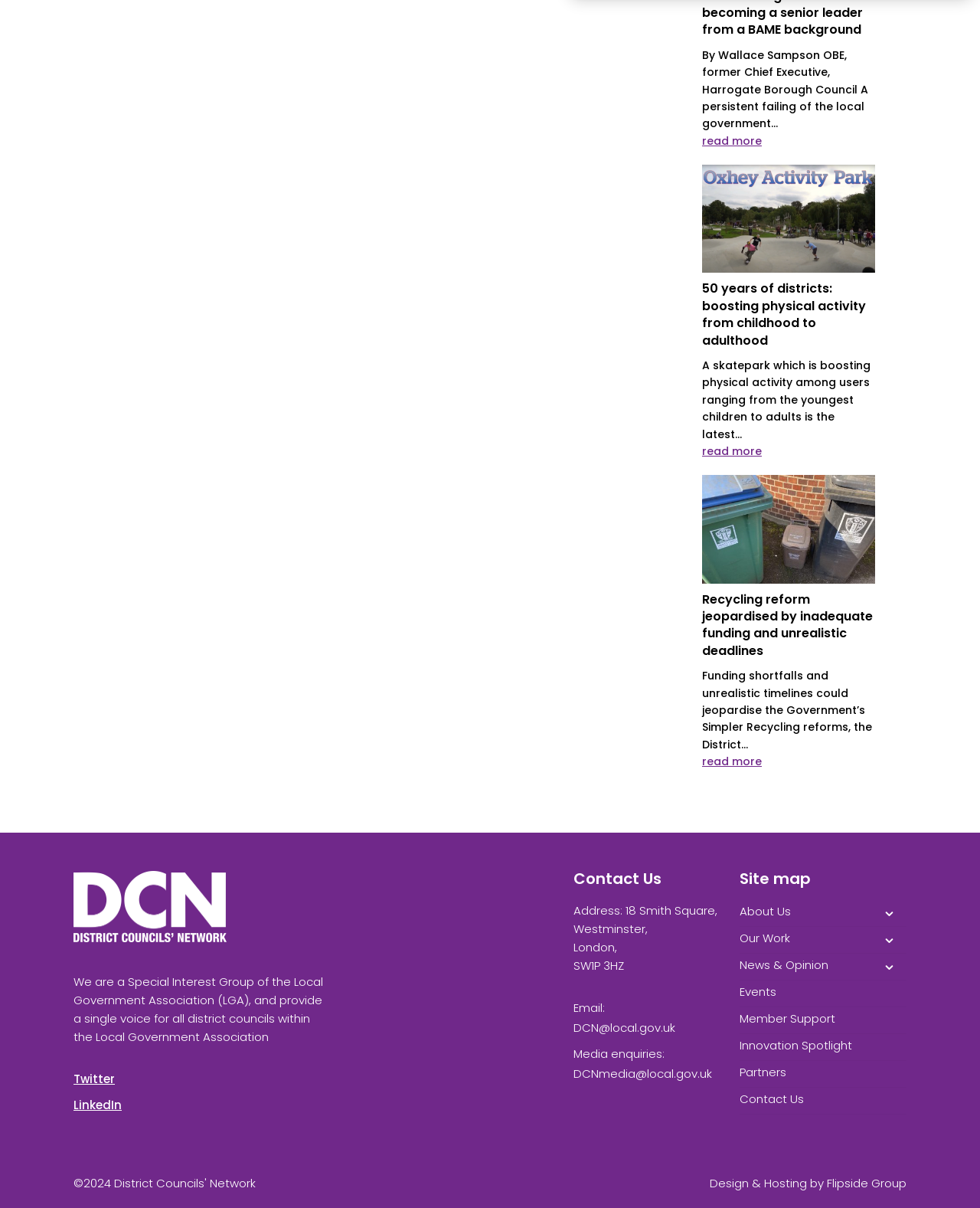Based on the element description parent_node: News & Opinion, identify the bounding box of the UI element in the given webpage screenshot. The coordinates should be in the format (top-left x, top-left y, bottom-right x, bottom-right y) and must be between 0 and 1.

[0.889, 0.789, 0.925, 0.811]